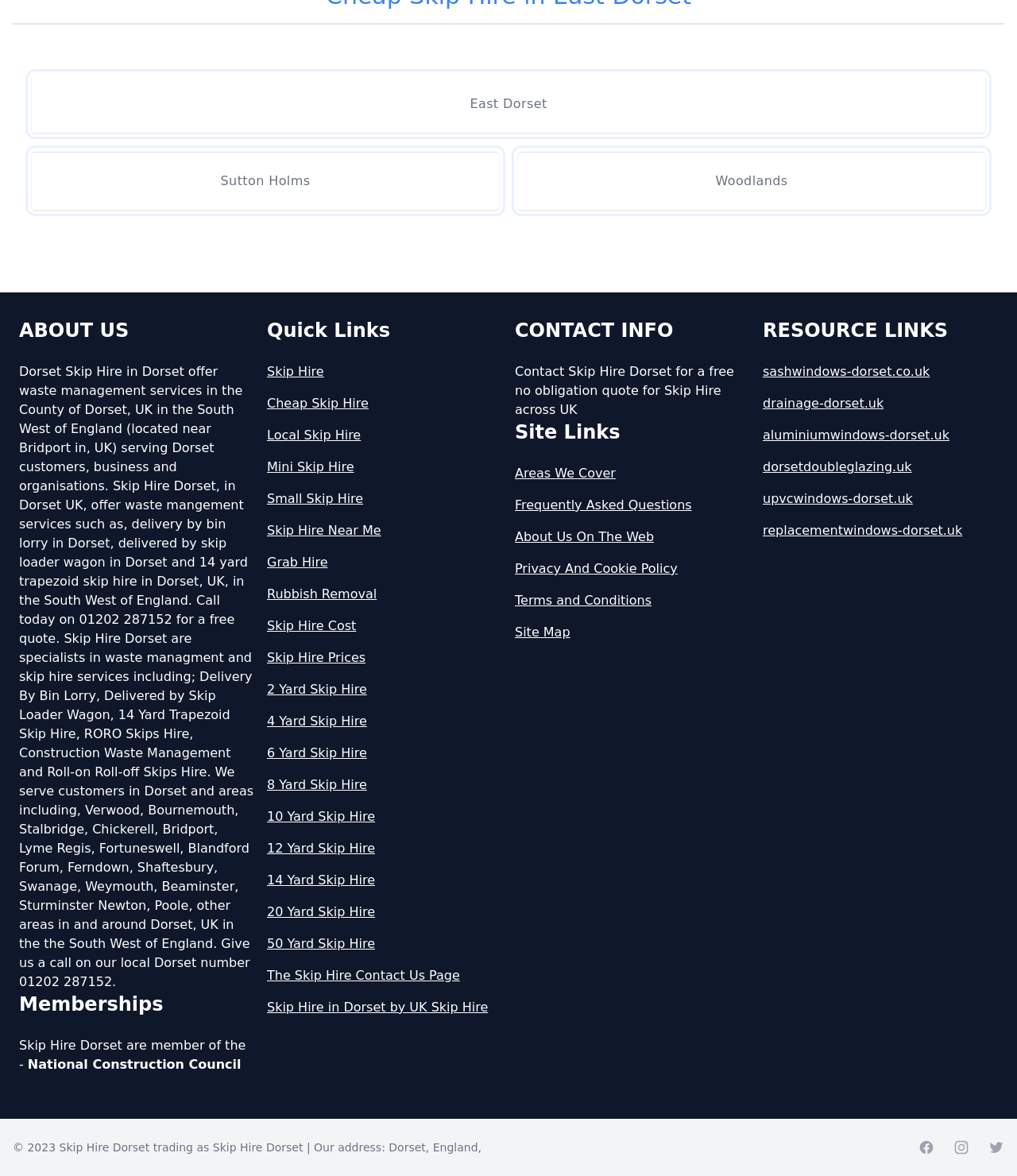Provide a brief response in the form of a single word or phrase:
What is the copyright year mentioned at the bottom of the webpage?

2023